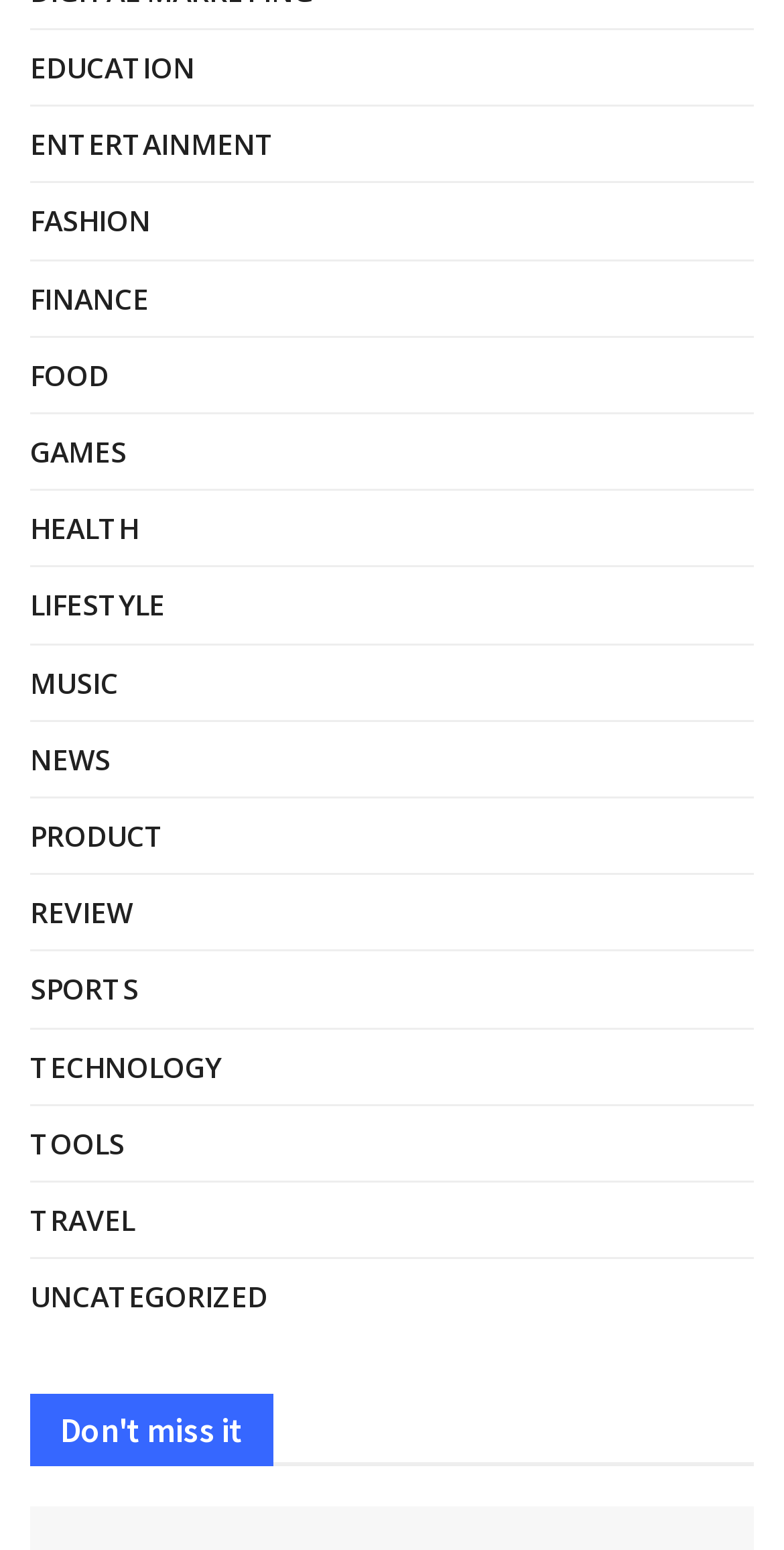Determine the bounding box coordinates of the clickable area required to perform the following instruction: "Click on EDUCATION". The coordinates should be represented as four float numbers between 0 and 1: [left, top, right, bottom].

[0.038, 0.027, 0.249, 0.06]